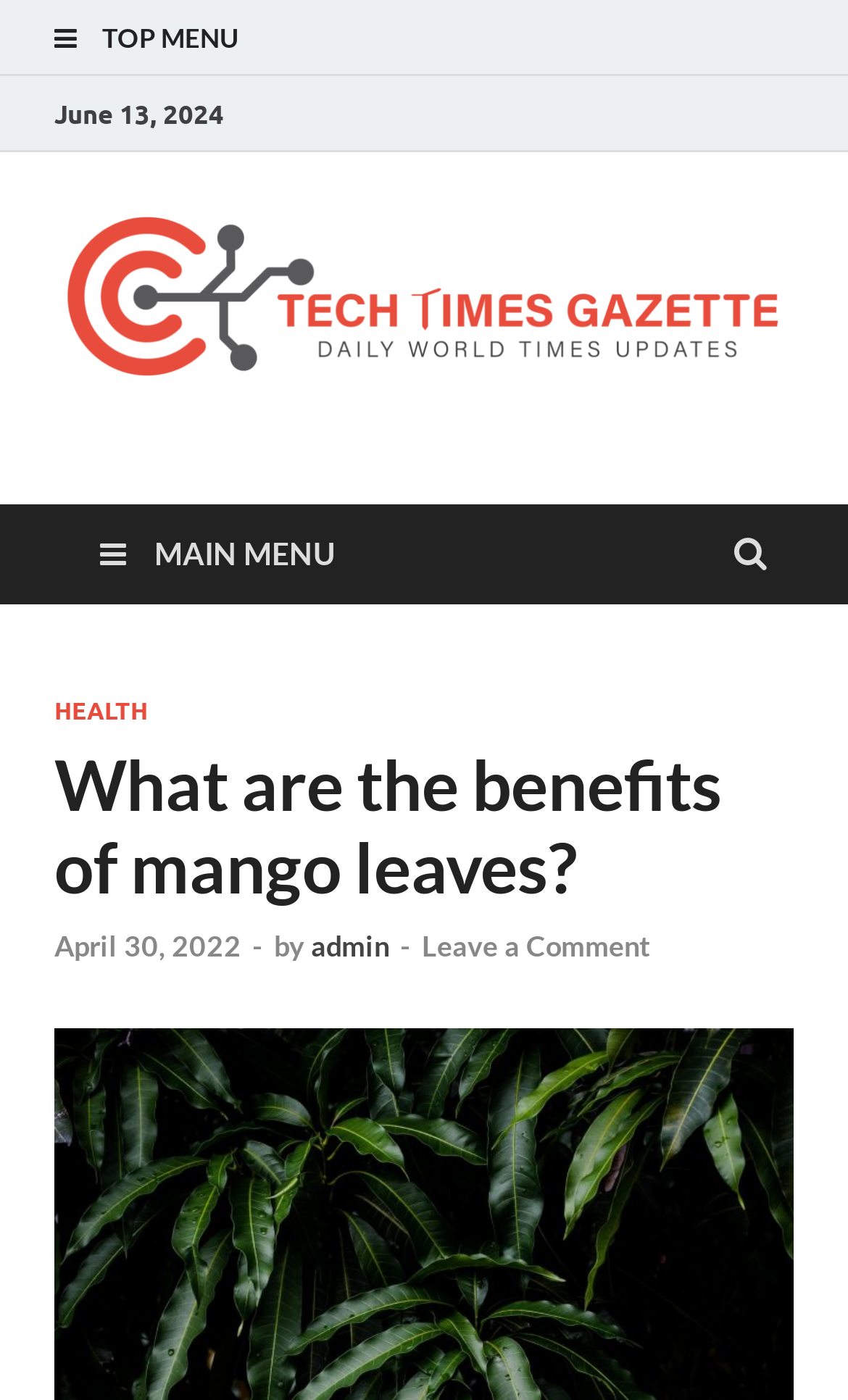Extract the bounding box coordinates for the HTML element that matches this description: "admin". The coordinates should be four float numbers between 0 and 1, i.e., [left, top, right, bottom].

[0.367, 0.663, 0.459, 0.688]